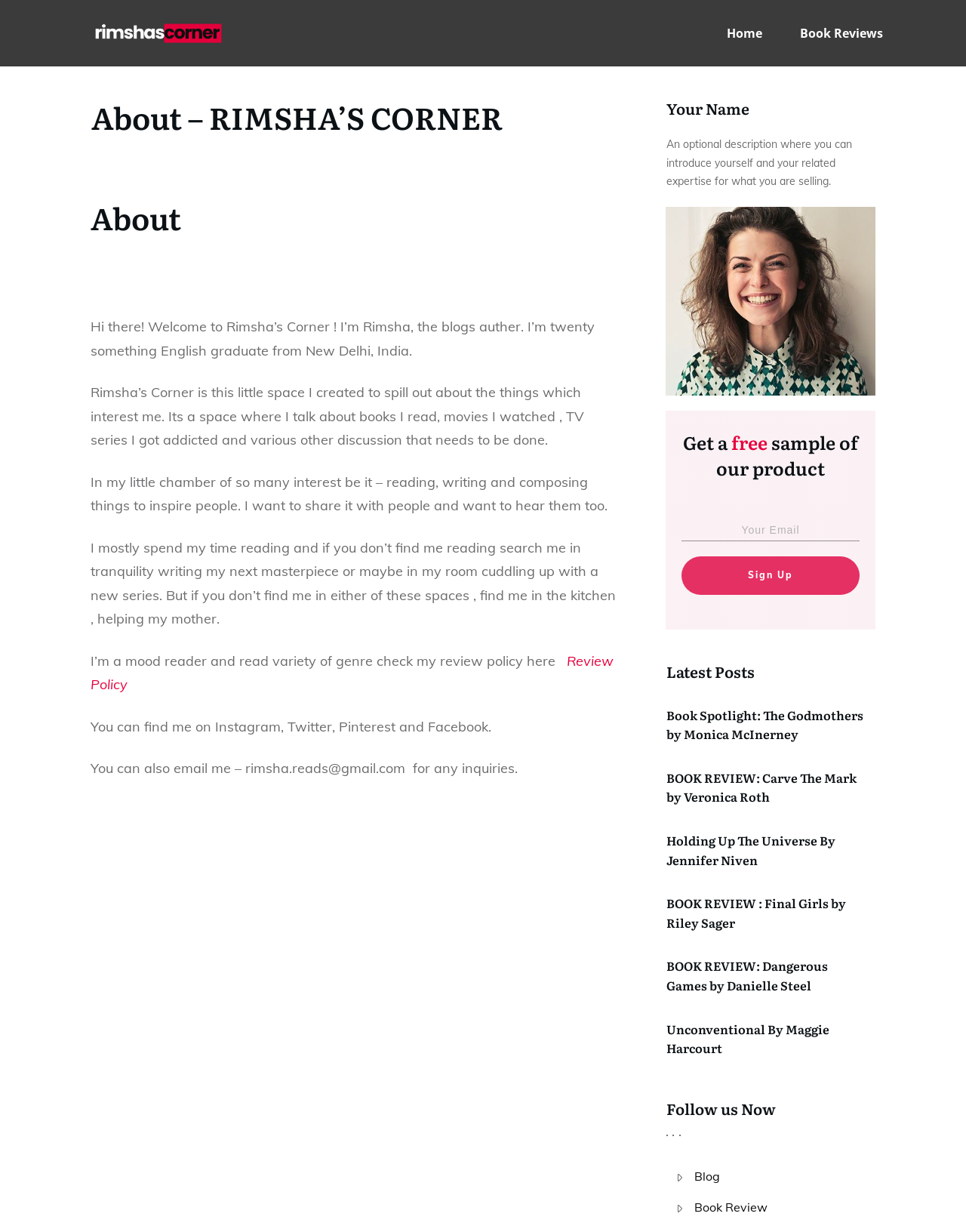Use the information in the screenshot to answer the question comprehensively: Where can you find Rimsha on social media?

According to the 'About' section, Rimsha can be found on Instagram, Twitter, Pinterest, and Facebook, as mentioned in the sentence 'You can find me on Instagram, Twitter, Pinterest and Facebook.'